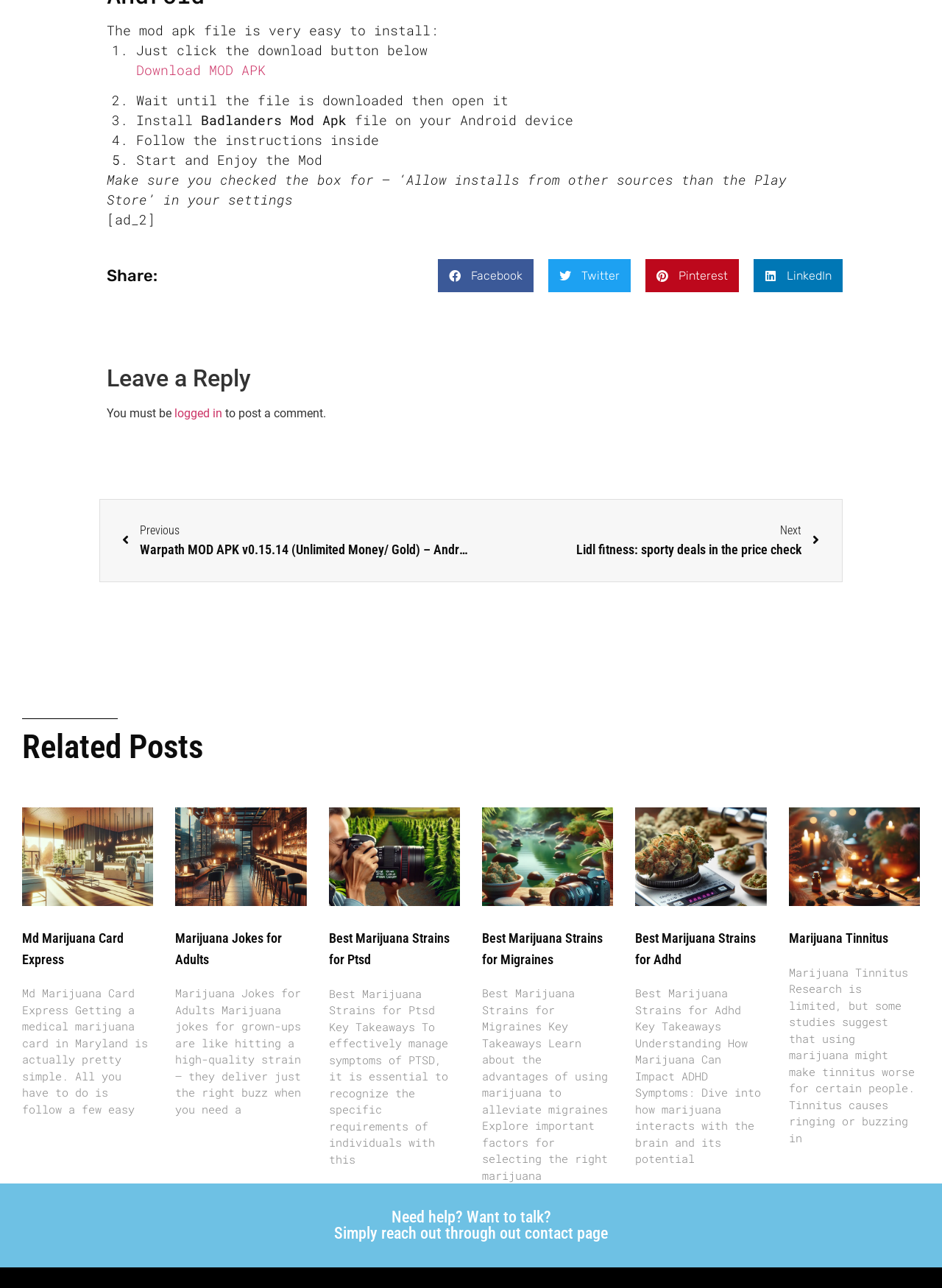Respond with a single word or phrase to the following question: What is the last related post about?

Marijuana Tinnitus